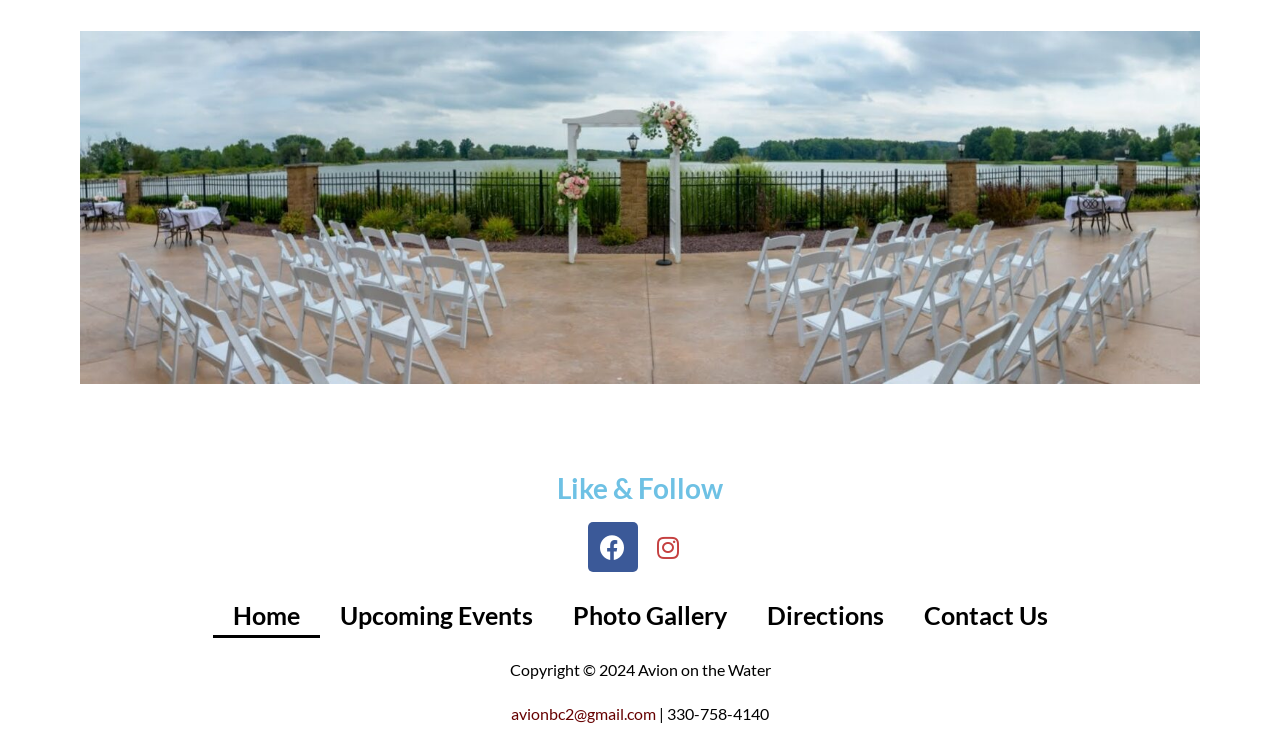Given the description Contact Us, predict the bounding box coordinates of the UI element. Ensure the coordinates are in the format (top-left x, top-left y, bottom-right x, bottom-right y) and all values are between 0 and 1.

[0.706, 0.789, 0.834, 0.85]